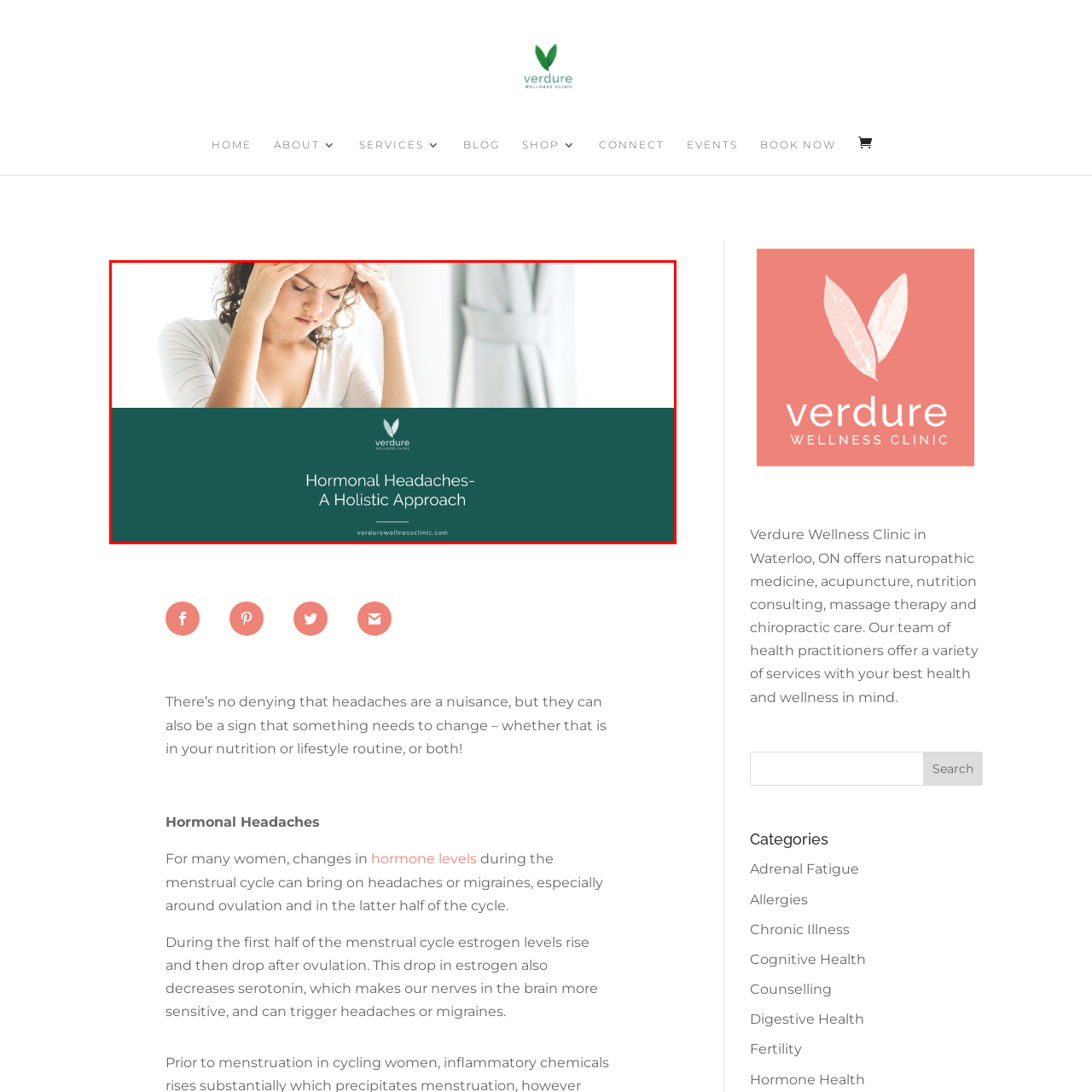Offer an in-depth description of the scene contained in the red rectangle.

The image highlights the theme of "Hormonal Headaches - A Holistic Approach" from the Verdure Wellness Clinic. It features a woman with a pained expression, reflecting the struggle many experience with hormonal headaches. Her pose suggests a moment of discomfort, potentially associated with menstrual cycle fluctuations that can trigger such issues. The clinic's logo and website URL are prominently displayed, indicating a focus on holistic health solutions. This visual aims to connect with individuals seeking relief and understanding of their headaches, positioning the clinic as a supportive resource for women's health.